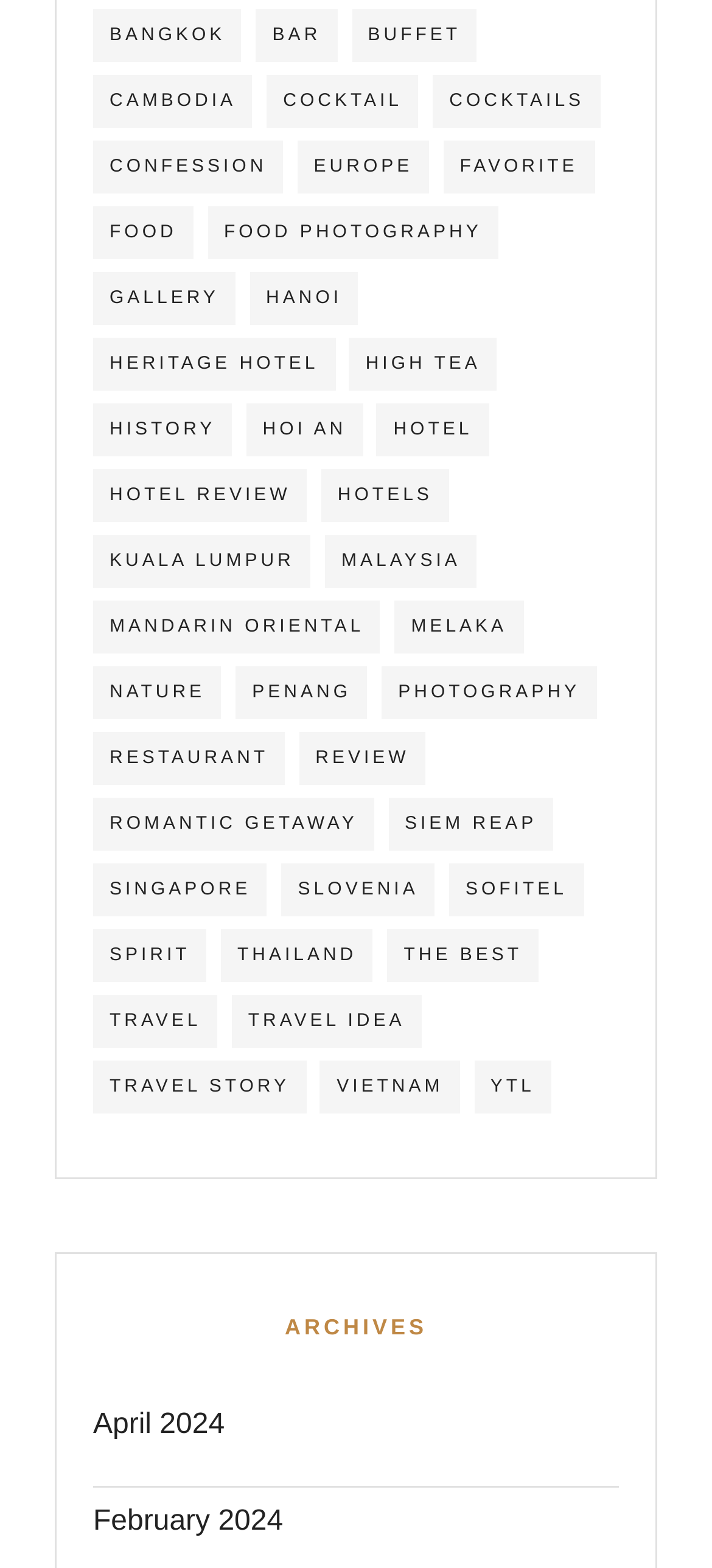Locate the bounding box coordinates of the area where you should click to accomplish the instruction: "go to ARCHIVES".

[0.131, 0.835, 0.869, 0.858]